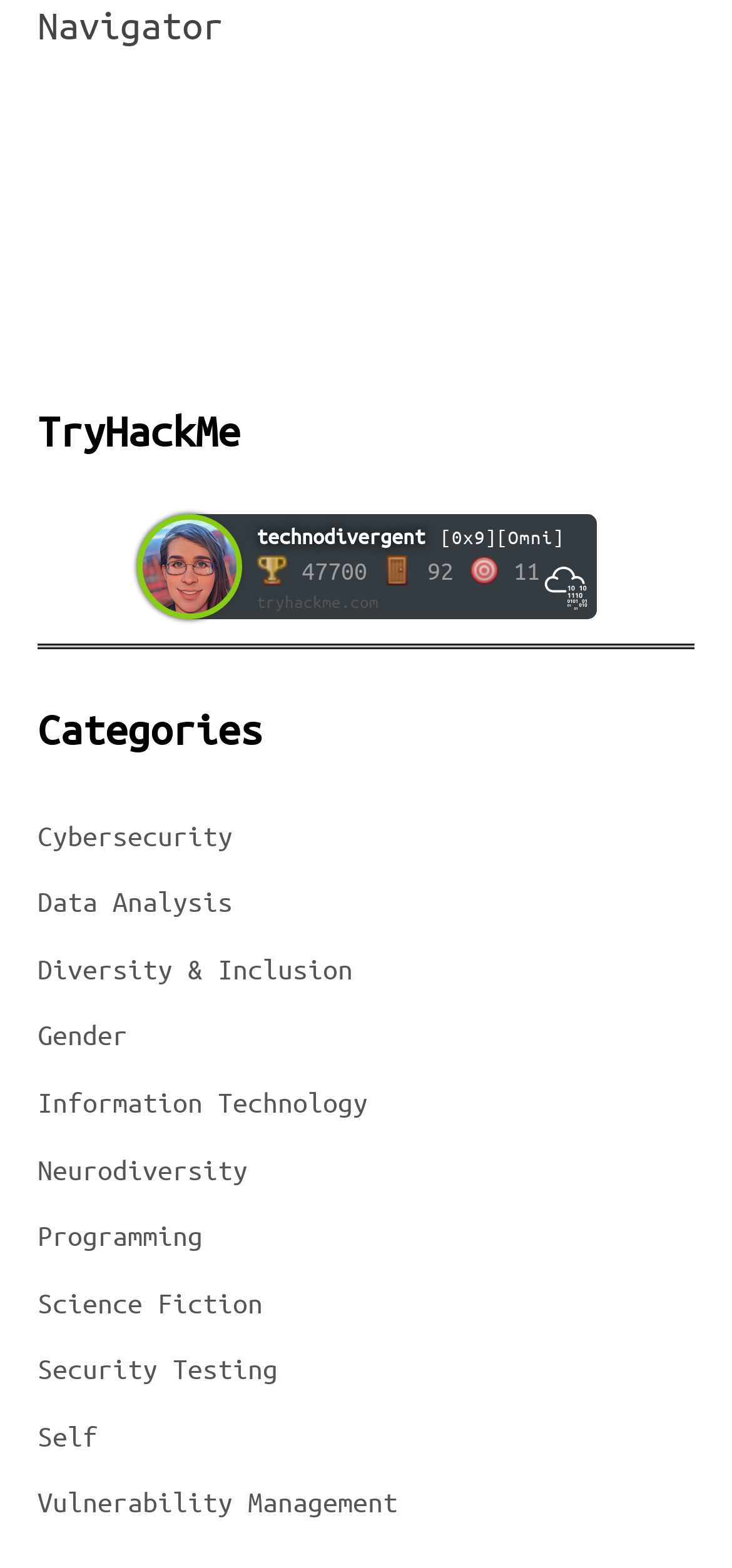Provide a brief response using a word or short phrase to this question:
What is the last category listed on the webpage?

Vulnerability Management